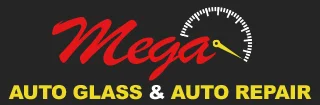Offer an in-depth caption that covers the entire scene depicted in the image.

The image displays the logo of "Mega Auto Glass & Auto Repair," prominently featuring the word "Mega" in a bold, dynamic red font, which suggests energy and reliability. Below, the text "AUTO GLASS & AUTO REPAIR" is presented in a strong yellow font, emphasizing the company's specialized services. The logo is accompanied by an illustration of a gauge, hinting at automotive expertise and attention to detail. This logo reflects the business's commitment to high-quality auto glass replacement and repair services, catering to customers in the Rockville, Bethesda, and Chevy Chase areas.